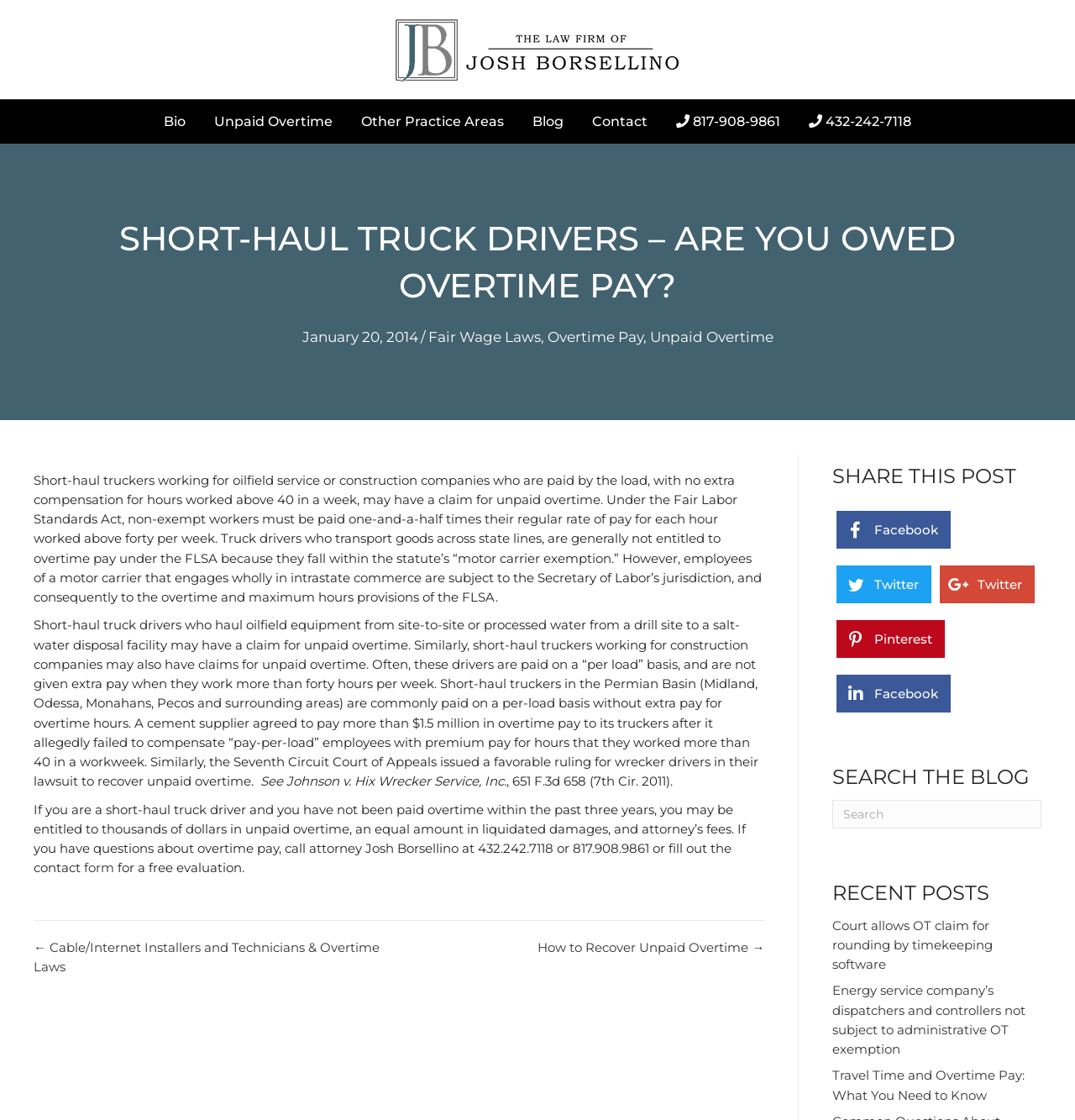What is the profession of Josh Borsellino?
Give a detailed and exhaustive answer to the question.

I found the answer by looking at the link element with the text 'Josh Borsellino | Texas Trial Lawyer' which is located at the top of the webpage, indicating that Josh Borsellino is a Texas Trial Lawyer.